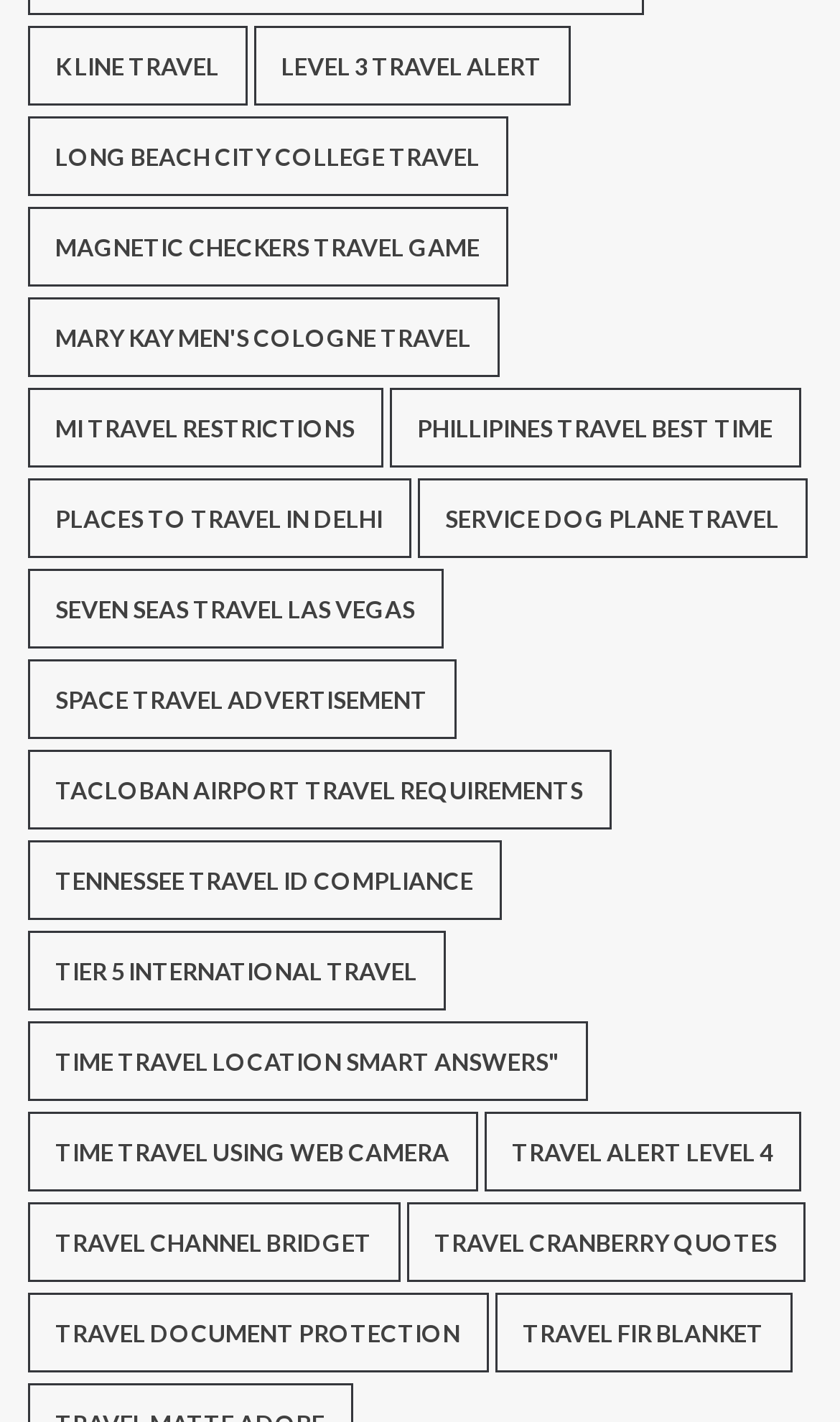Find the bounding box coordinates for the element that must be clicked to complete the instruction: "Check Mary Kay Men'S Cologne Travel". The coordinates should be four float numbers between 0 and 1, indicated as [left, top, right, bottom].

[0.032, 0.209, 0.594, 0.265]